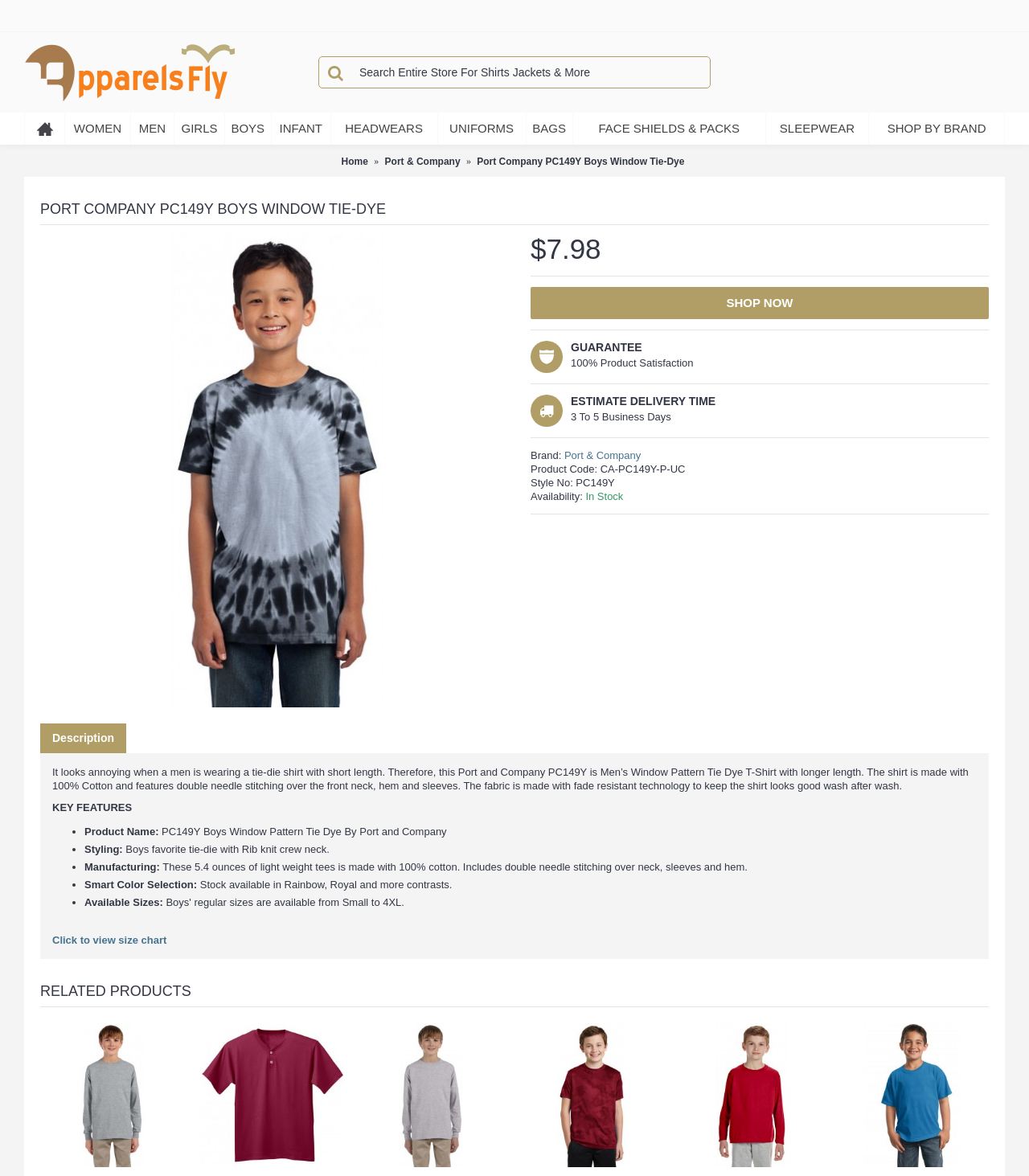Bounding box coordinates must be specified in the format (top-left x, top-left y, bottom-right x, bottom-right y). All values should be floating point numbers between 0 and 1. What are the bounding box coordinates of the UI element described as: alt="Apparels Fly" title="Apparels Fly"

[0.023, 0.027, 0.309, 0.096]